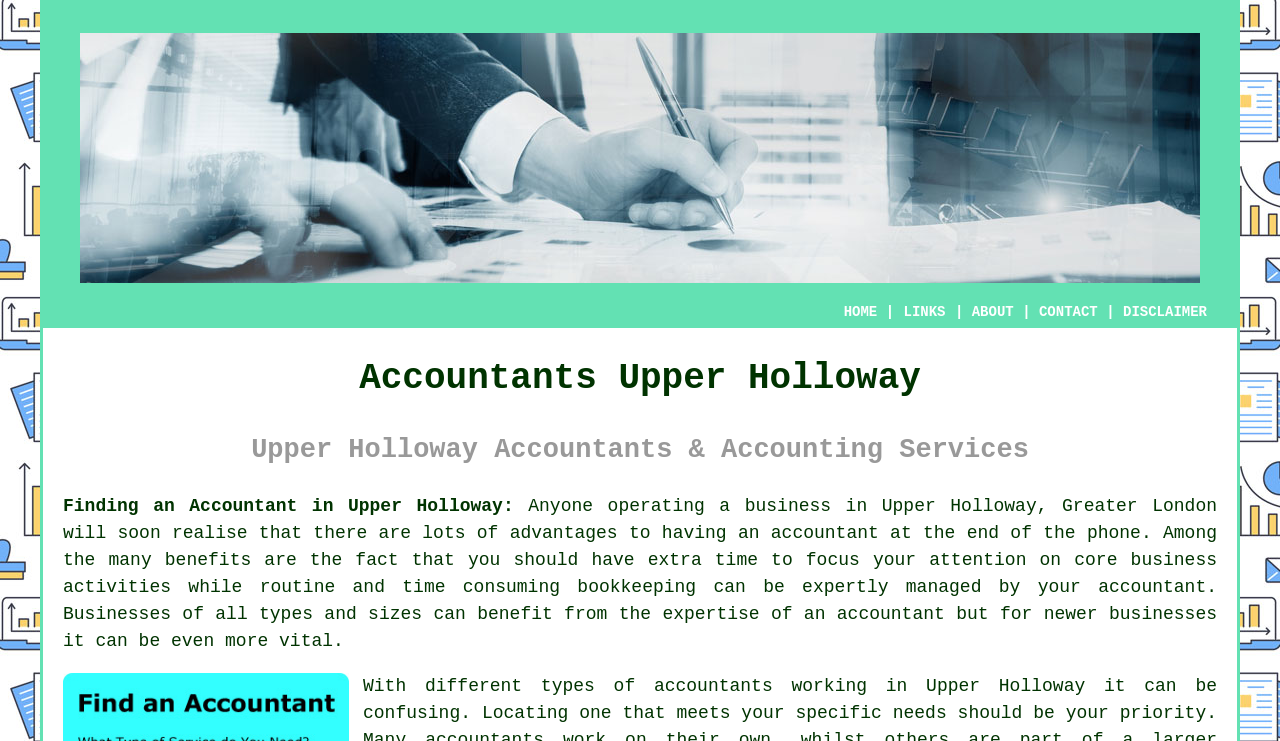Look at the image and answer the question in detail:
What is the purpose of an accountant?

According to the text '...routine and time consuming bookkeeping can be expertly managed by your accountant...', one of the purposes of an accountant is to manage routine and time-consuming tasks, such as bookkeeping, on behalf of the business.